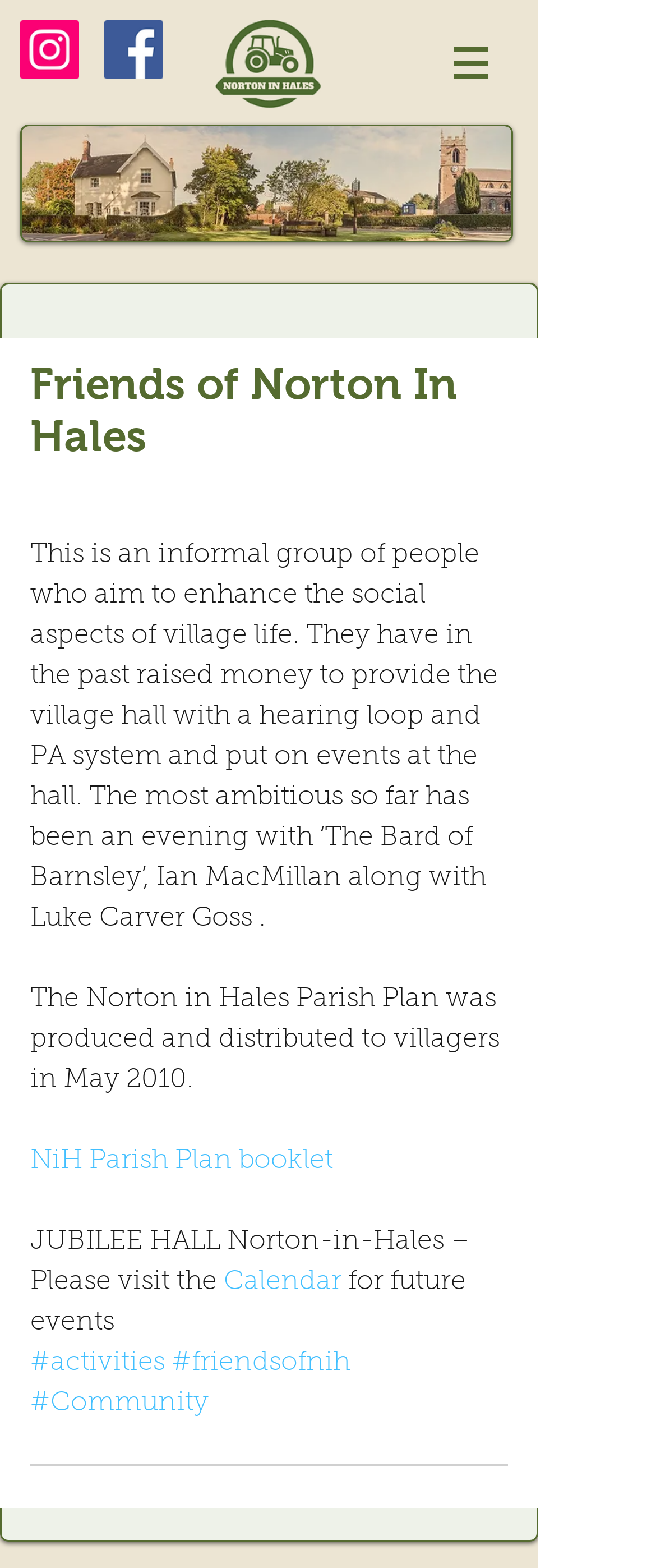Generate a thorough caption detailing the webpage content.

The webpage is about the "Friends of Norton In Hales" community group. At the top left corner, there is a social bar with links to Instagram and Facebook, each accompanied by an image. To the right of the social bar, there is a logo image. 

On the top right corner, there is a navigation menu labeled "Site" with a button that has a popup menu. The button is accompanied by an image.

Below the navigation menu, there is a large image that spans most of the width of the page. 

The main content of the page is divided into sections. The first section has a heading that reads "Friends of Norton In Hales". Below the heading, there is a paragraph of text that describes the group's activities, including raising money for the village hall and organizing events. 

The next section has a paragraph of text that mentions the Norton in Hales Parish Plan, which was produced and distributed to villagers in May 2010. Below this text, there is a link to the NiH Parish Plan booklet.

The following section has a paragraph of text that mentions the Jubilee Hall and invites visitors to check the calendar for future events. There are links to the Calendar and to other sections of the webpage, including #activities, #friendsofnih, and #Community.